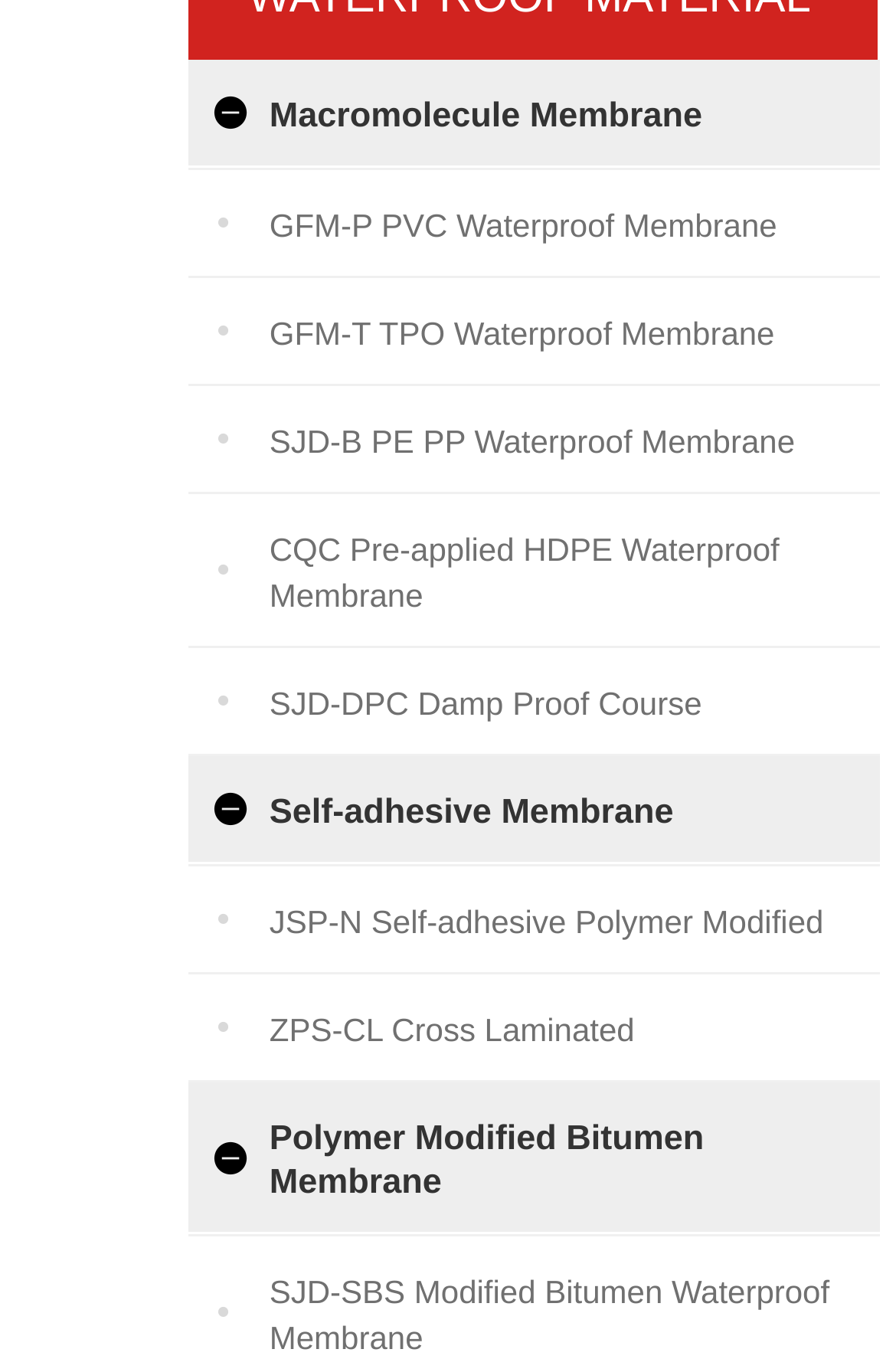Respond to the question with just a single word or phrase: 
What is the first type of membrane listed?

GFM-P PVC Waterproof Membrane